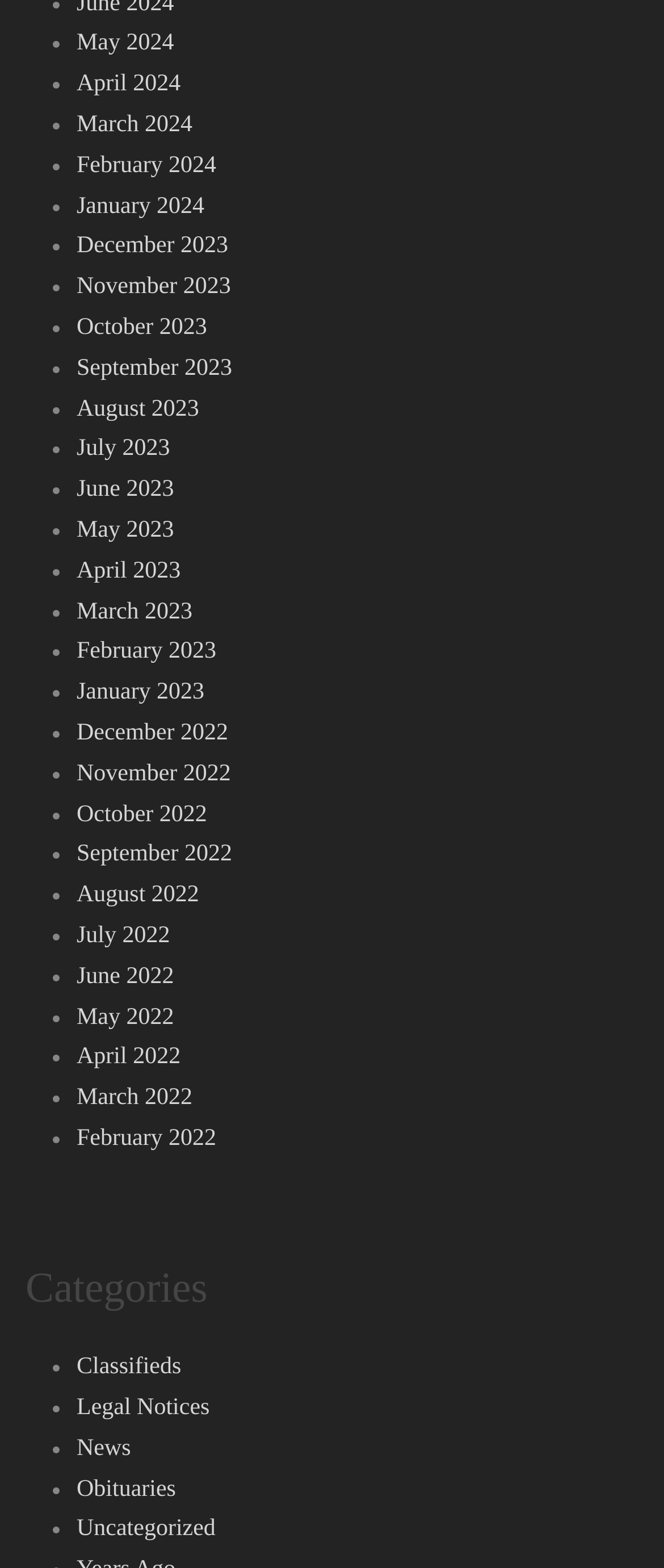What is the position of the 'Categories' heading on the webpage?
Deliver a detailed and extensive answer to the question.

I analyzed the bounding box coordinates of the 'Categories' heading and found that it is located at the bottom of the webpage, with a y1 coordinate of 0.805.